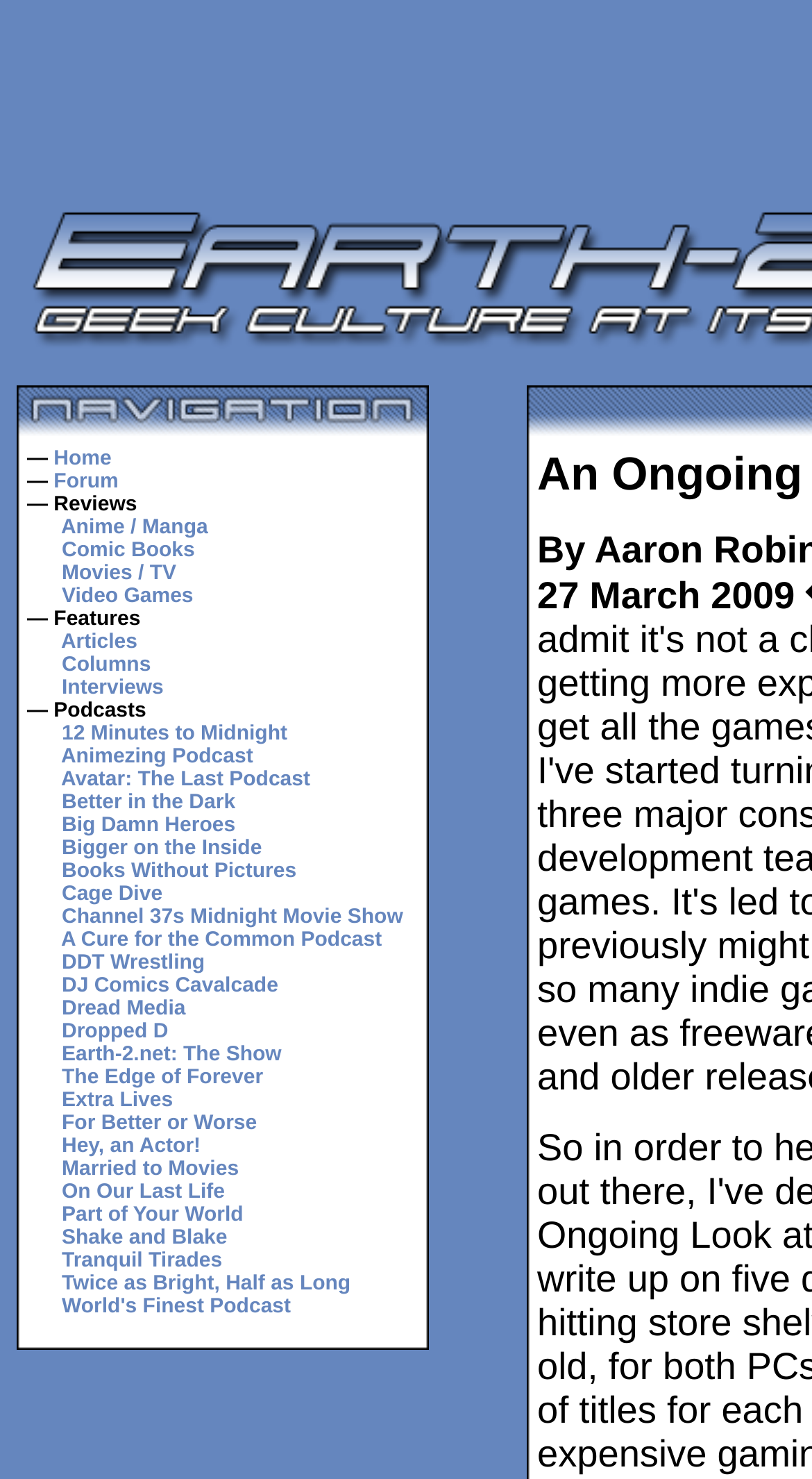Identify the coordinates of the bounding box for the element that must be clicked to accomplish the instruction: "Click on the Anime / Manga link".

[0.075, 0.349, 0.256, 0.365]